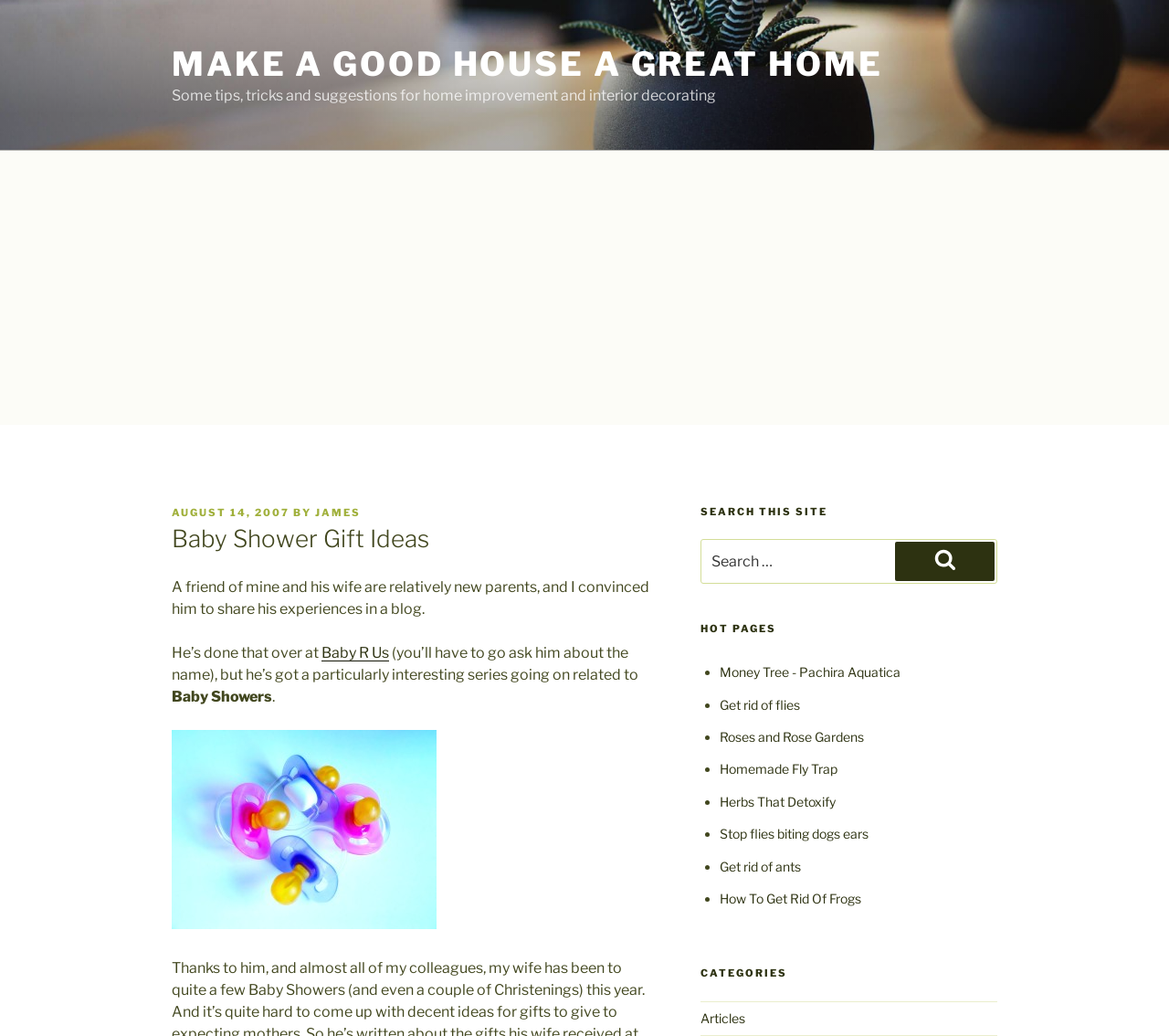Please identify the bounding box coordinates of the element that needs to be clicked to execute the following command: "Explore 'Money Tree - Pachira Aquatica'". Provide the bounding box using four float numbers between 0 and 1, formatted as [left, top, right, bottom].

[0.615, 0.641, 0.77, 0.656]